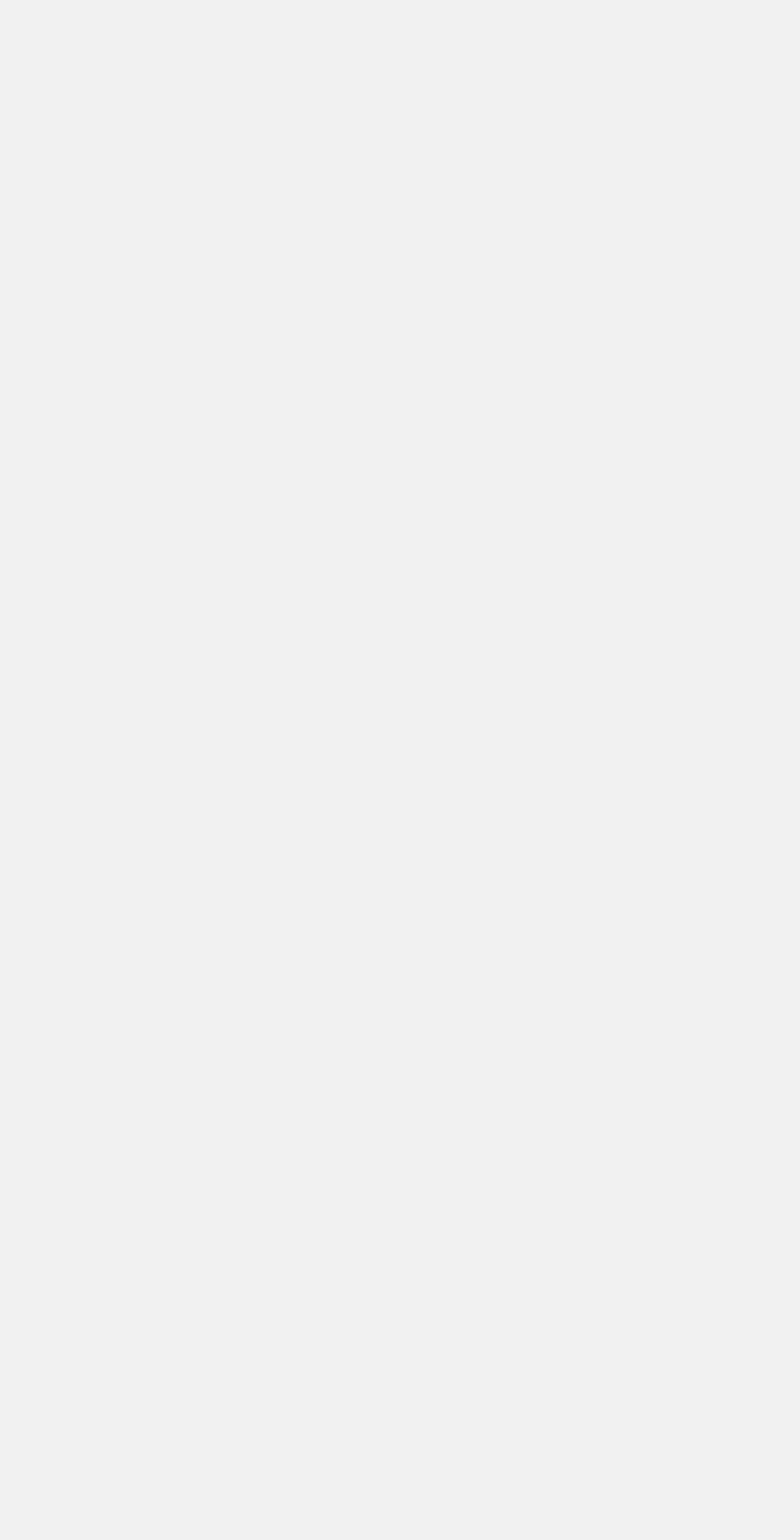Respond with a single word or phrase:
How many comments are there on the post 'Walgreen’s, Jobs and People with Disabilities'?

1